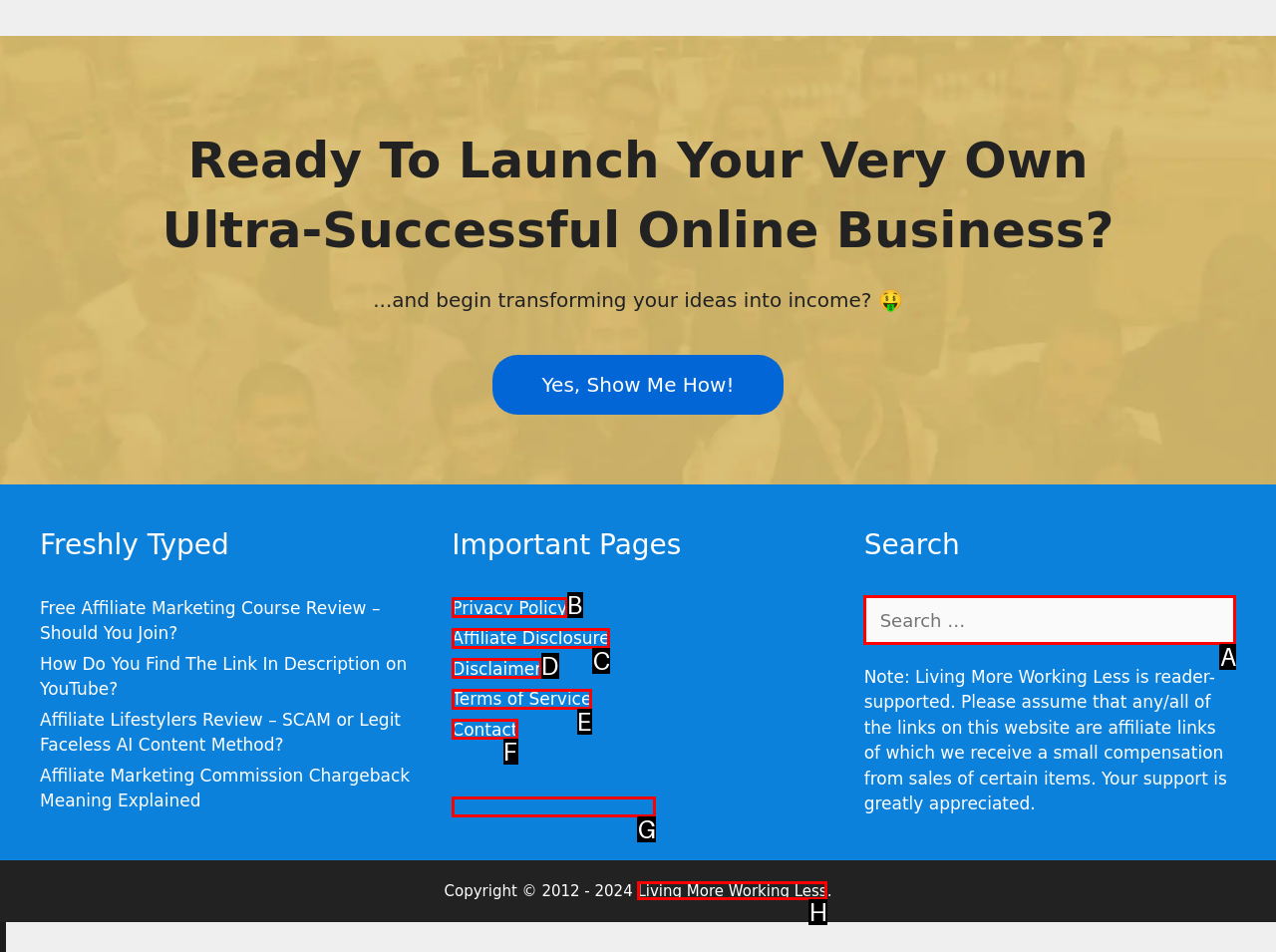Given the instruction: Subscribe to the YouTube channel, which HTML element should you click on?
Answer with the letter that corresponds to the correct option from the choices available.

G